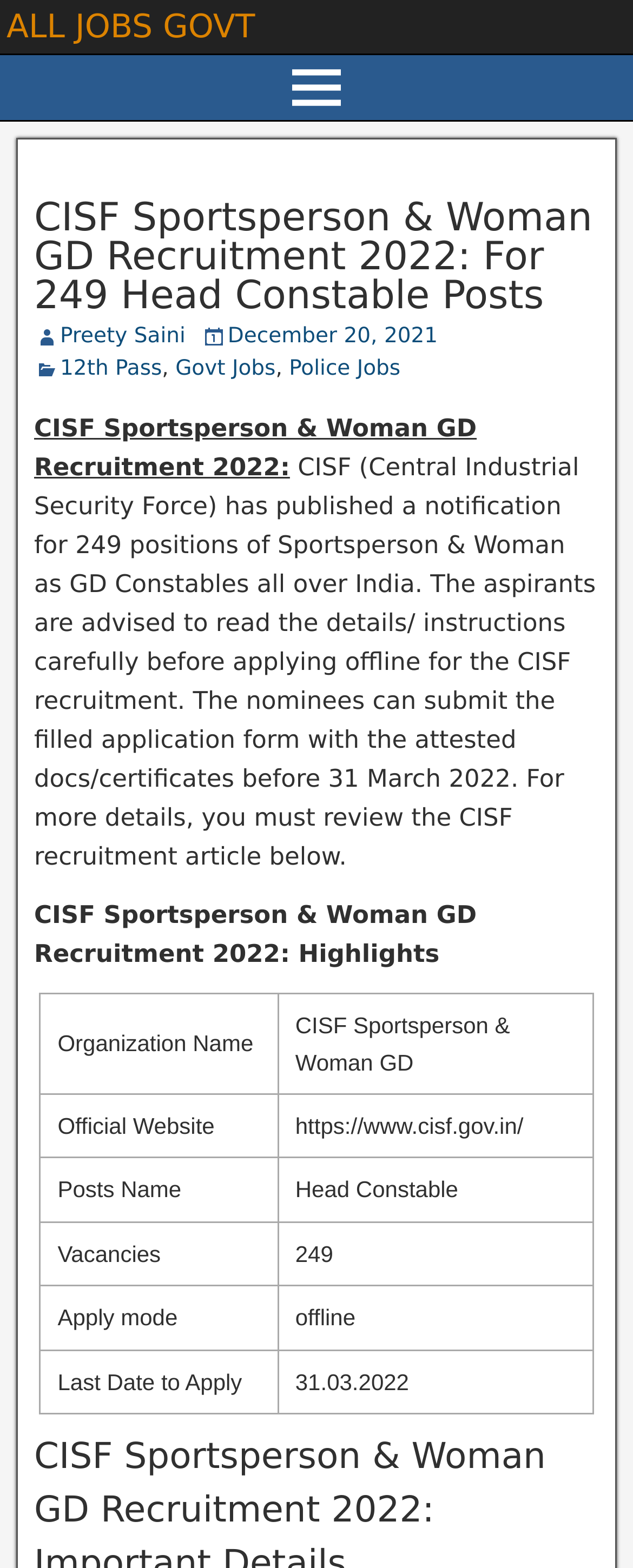What is the last date to apply for the CISF recruitment?
Give a one-word or short-phrase answer derived from the screenshot.

31.03.2022